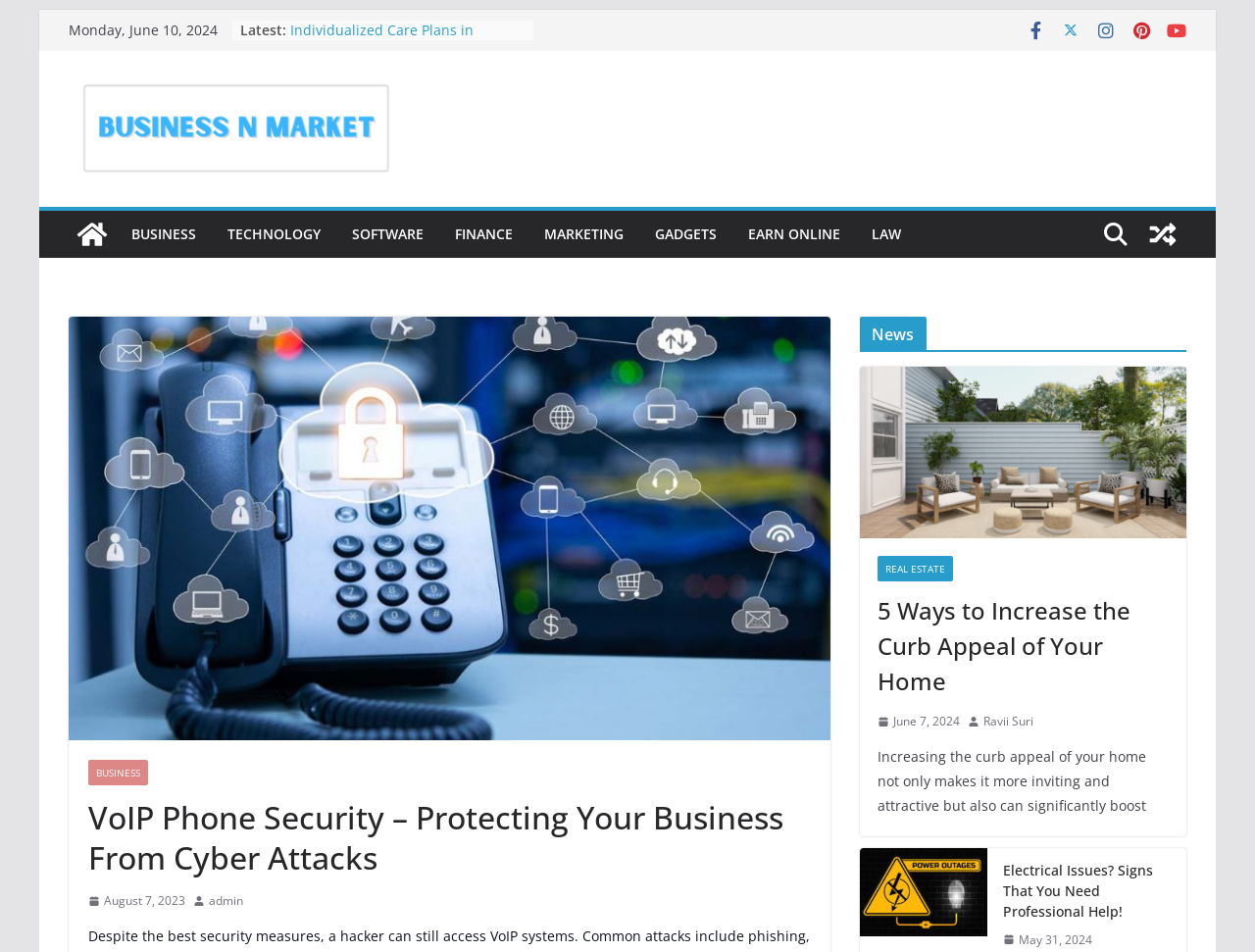How many social media links are there at the top right corner of the webpage?
Can you offer a detailed and complete answer to this question?

I counted the number of link elements with icons at the top right corner of the webpage, which are '', '', '', '', and ''. These links are likely social media links.